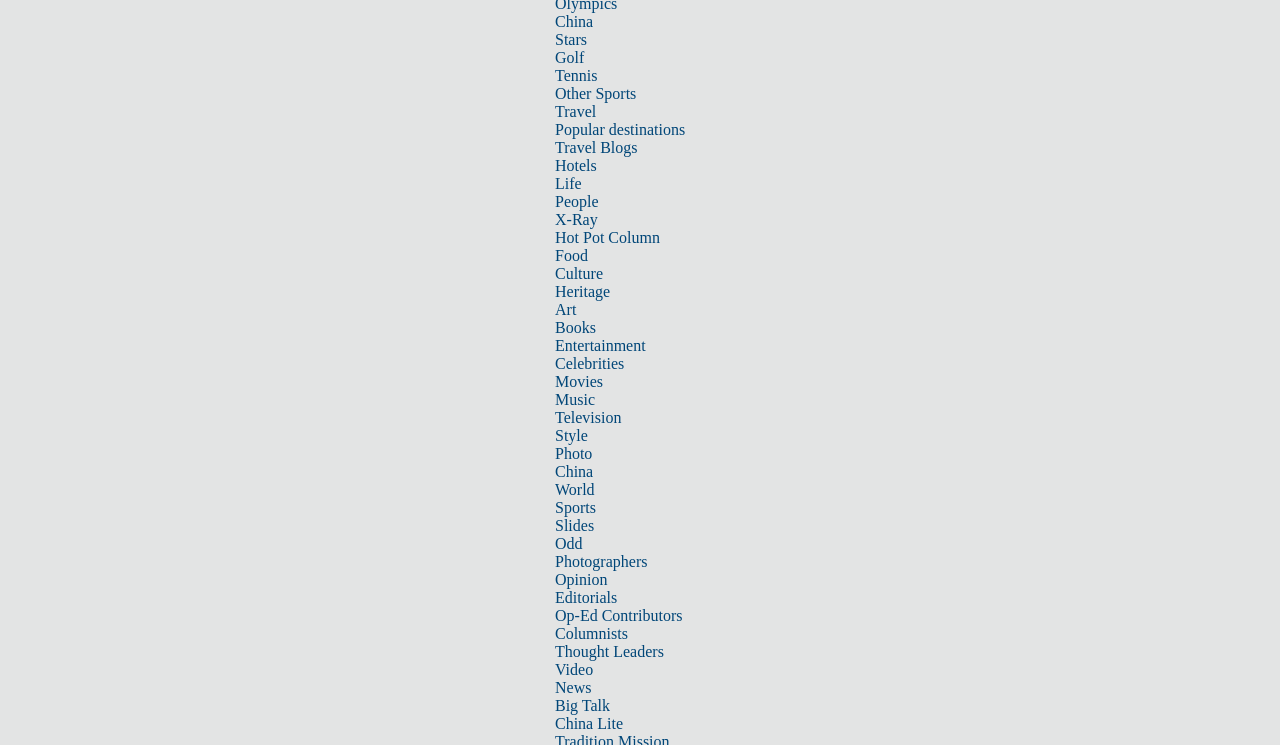Predict the bounding box for the UI component with the following description: "Travel Blogs".

[0.434, 0.187, 0.498, 0.209]